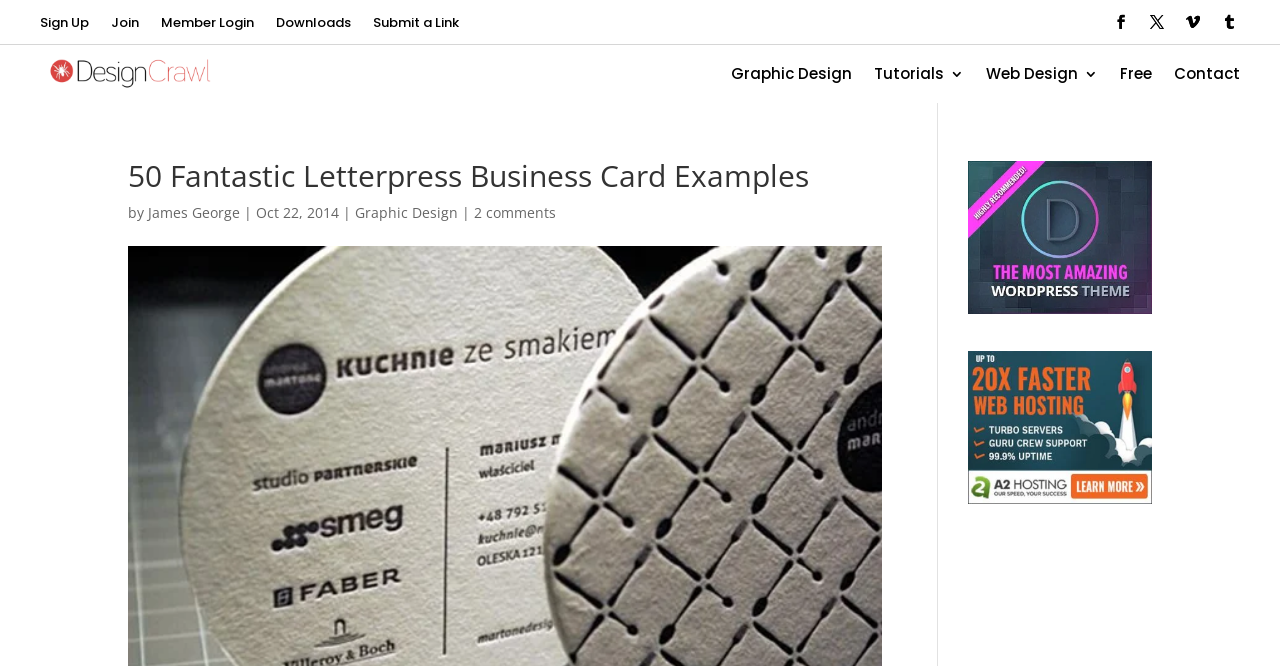Find the bounding box of the element with the following description: "Follow". The coordinates must be four float numbers between 0 and 1, formatted as [left, top, right, bottom].

[0.893, 0.012, 0.915, 0.054]